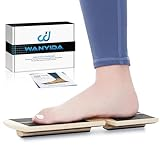Give a concise answer using only one word or phrase for this question:
What is the purpose of the user manual?

for beginners